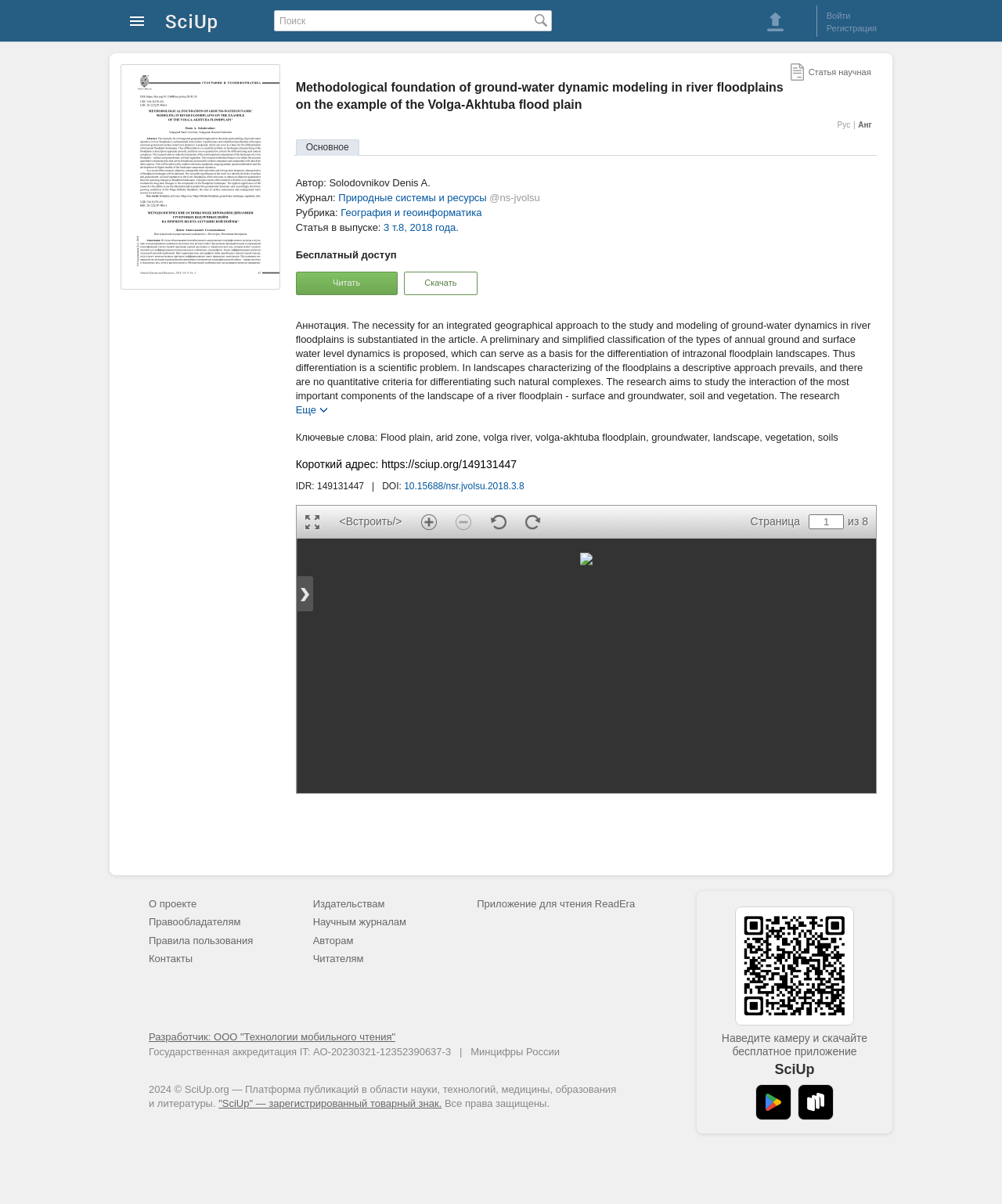Please specify the bounding box coordinates of the clickable region to carry out the following instruction: "Learn more about the journal". The coordinates should be four float numbers between 0 and 1, in the format [left, top, right, bottom].

[0.338, 0.16, 0.539, 0.169]